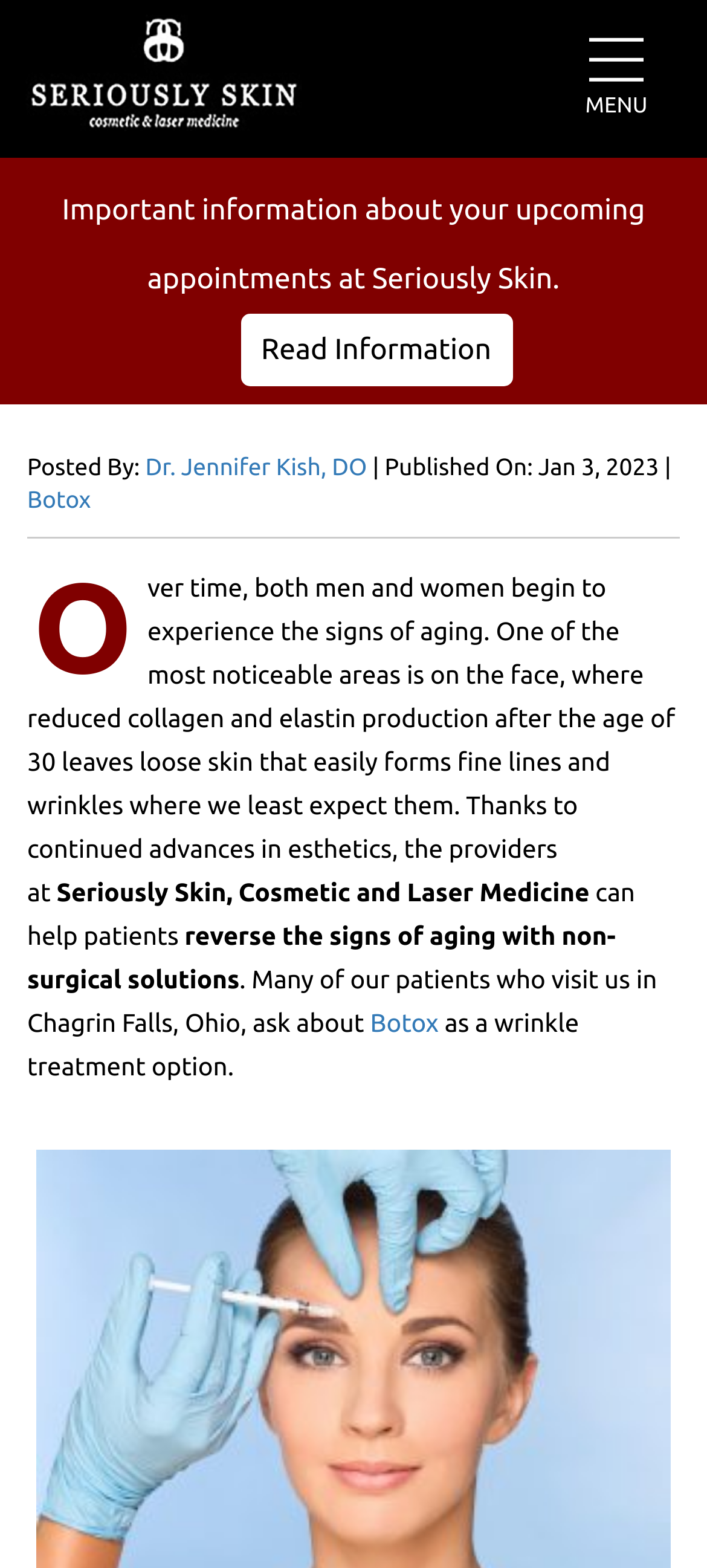Please give a concise answer to this question using a single word or phrase: 
Who is the author of the article?

Dr. Jennifer Kish, DO